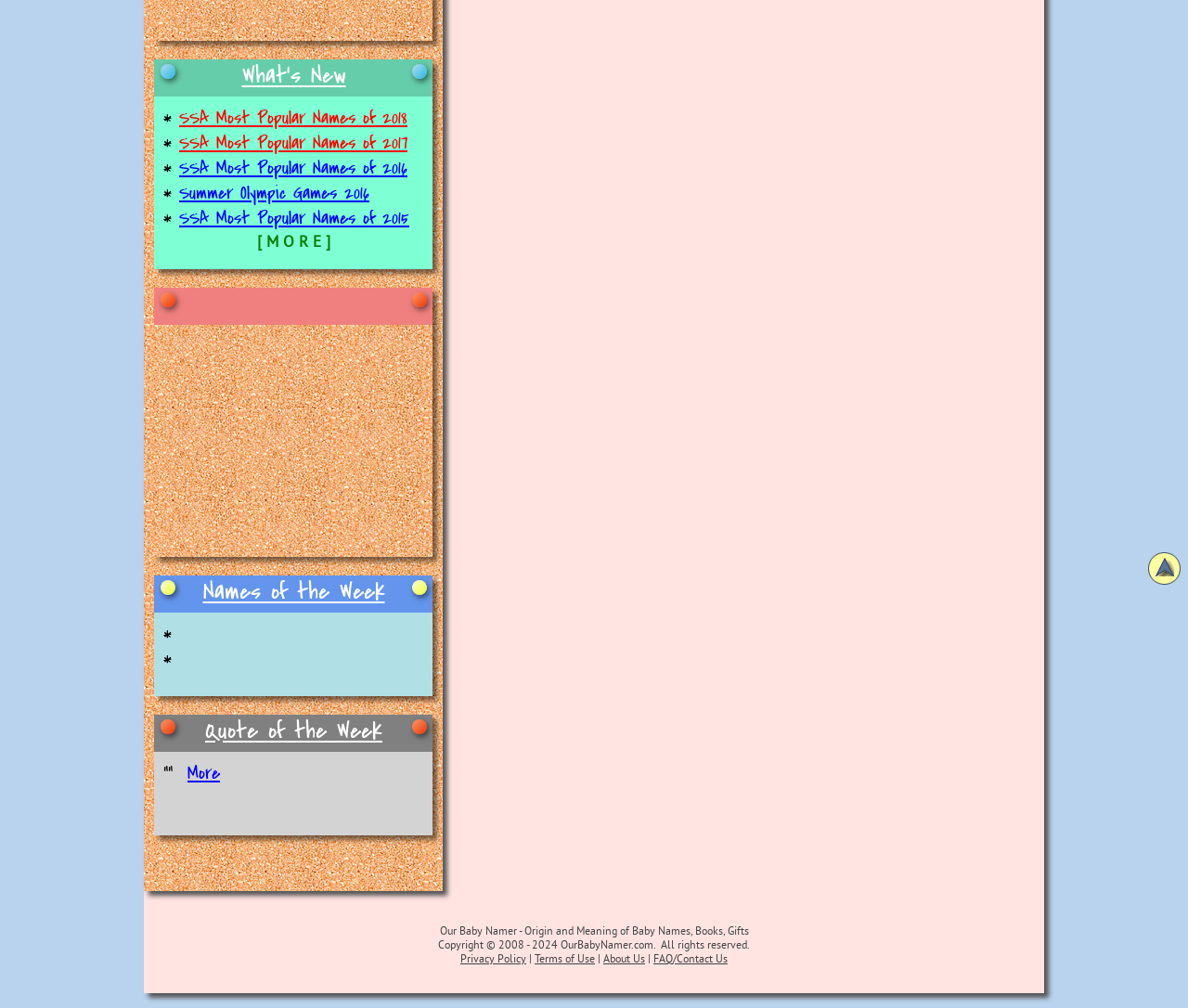Using the description: "aria-label="Advertisement" name="aswift_2" title="Advertisement"", identify the bounding box of the corresponding UI element in the screenshot.

[0.13, 0.322, 0.364, 0.552]